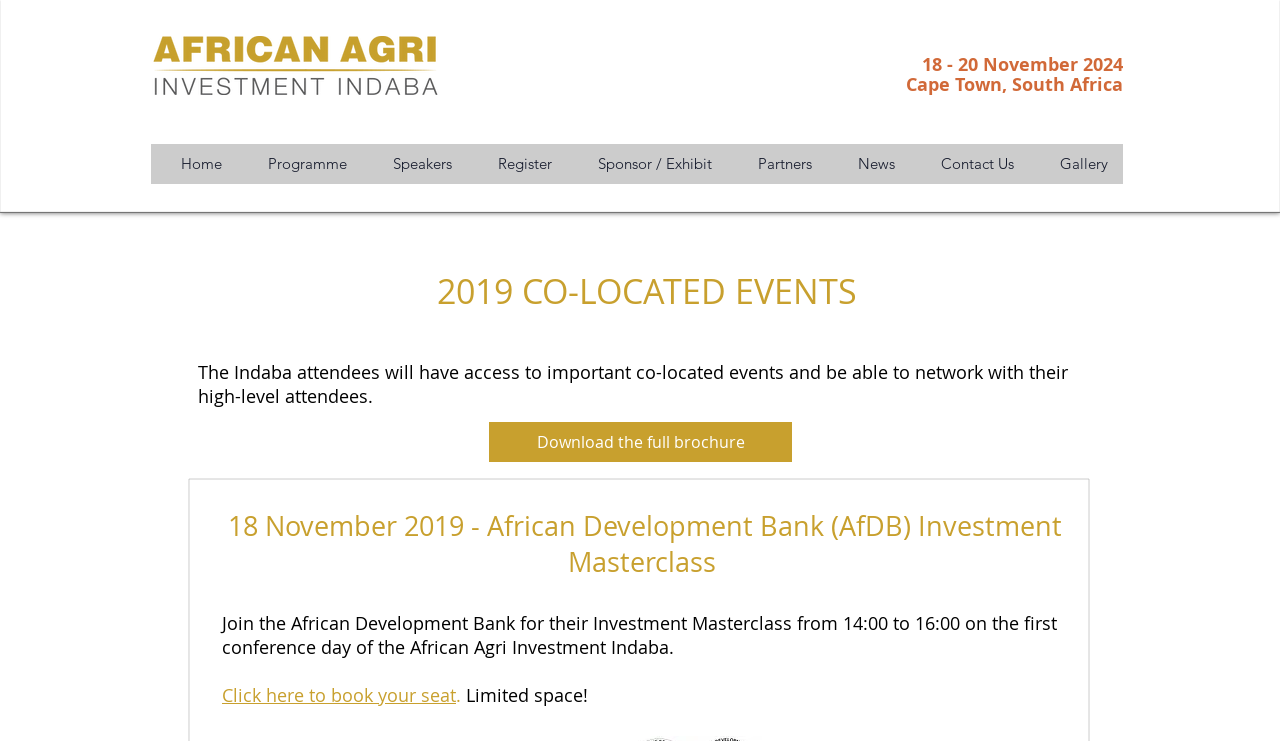What is the date of the Agri Indaba event?
Please utilize the information in the image to give a detailed response to the question.

I found the date of the event by looking at the StaticText element with the text '18 - 20 November 2024' which is located at the top of the webpage.